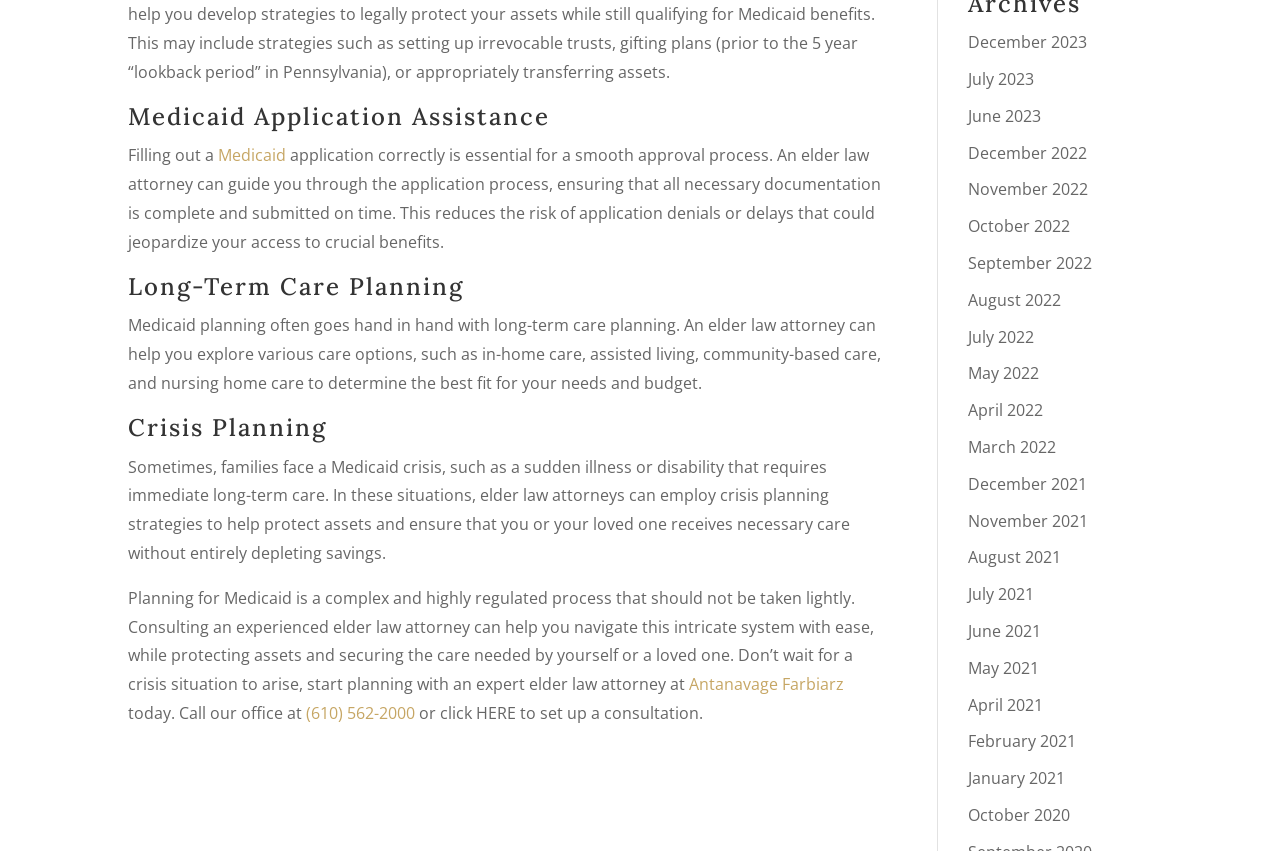Who can help with Medicaid planning?
Carefully analyze the image and provide a thorough answer to the question.

Based on the webpage content, an experienced elder law attorney can help with Medicaid planning, guiding individuals through the complex and highly regulated process, and protecting their assets while securing necessary care.